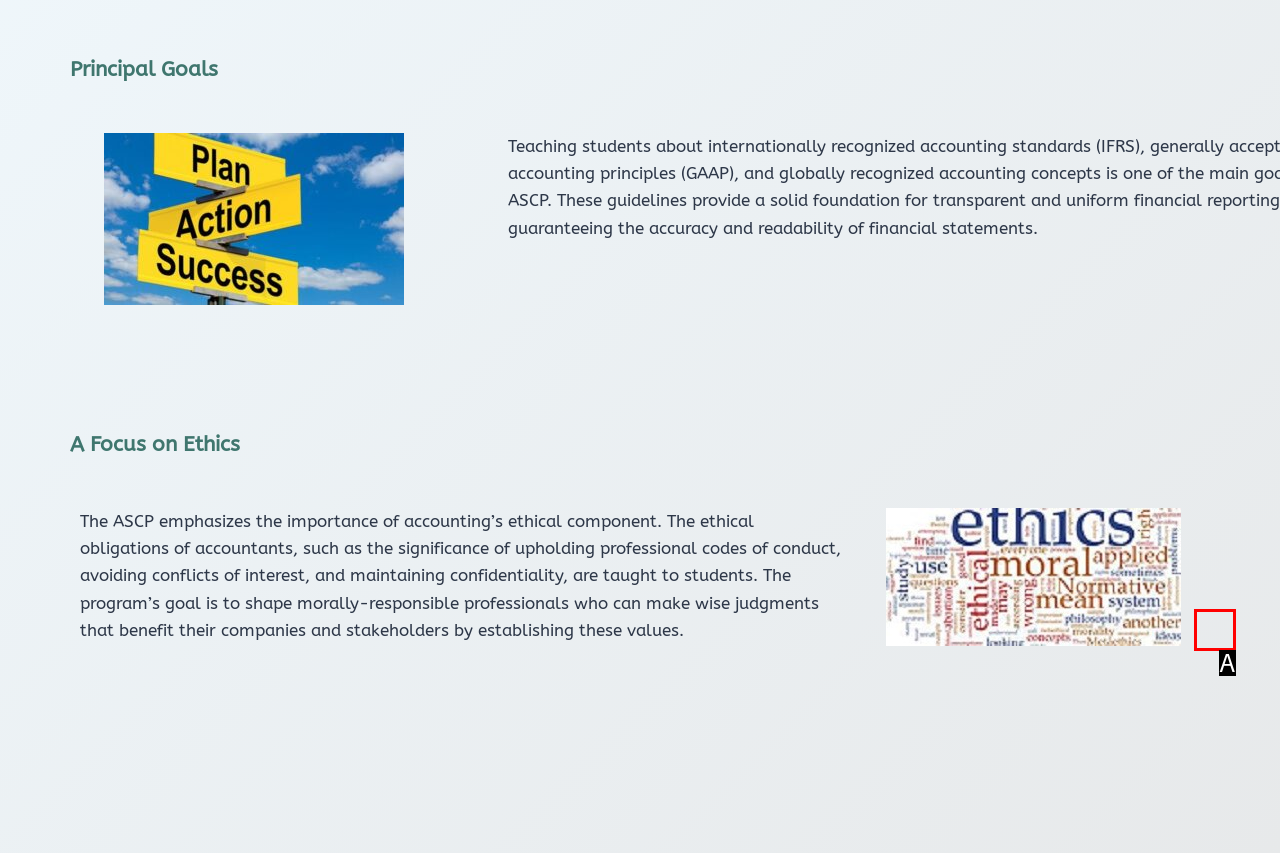Given the description: Scroll to top, identify the HTML element that fits best. Respond with the letter of the correct option from the choices.

A